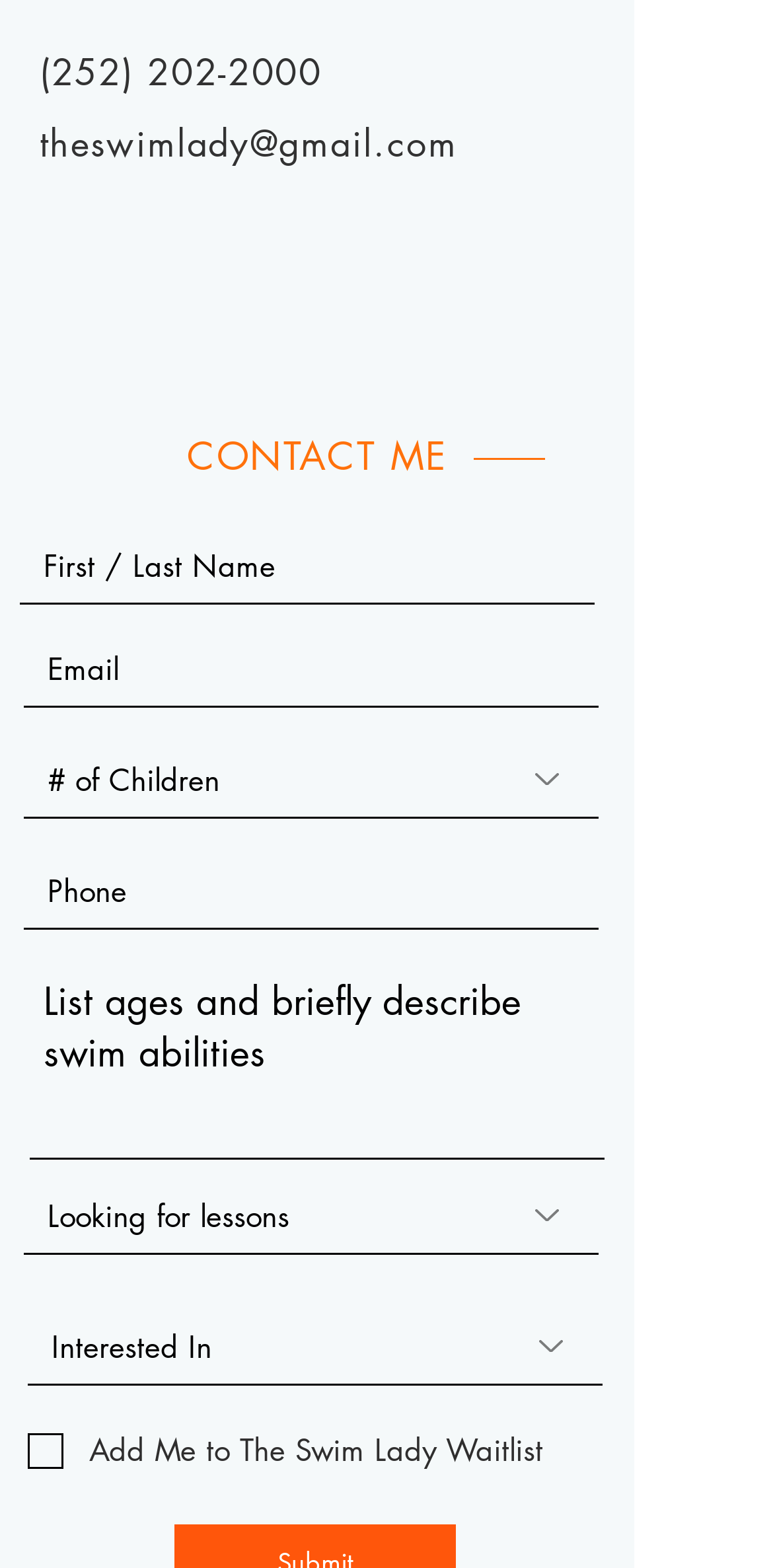What is the phone number to contact?
Refer to the image and respond with a one-word or short-phrase answer.

(252) 202-2000